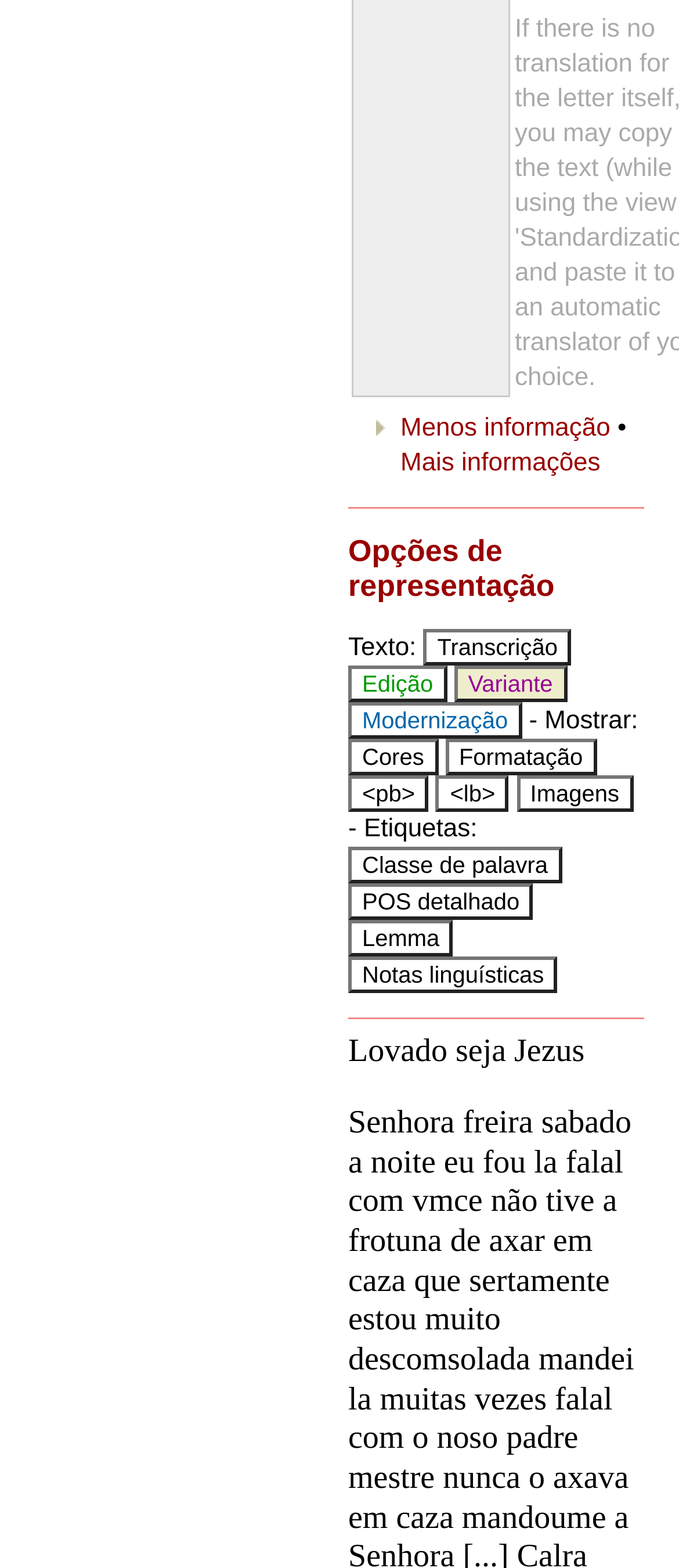Please identify the bounding box coordinates of the element's region that should be clicked to execute the following instruction: "Click the 'Mais informações' link". The bounding box coordinates must be four float numbers between 0 and 1, i.e., [left, top, right, bottom].

[0.59, 0.287, 0.884, 0.304]